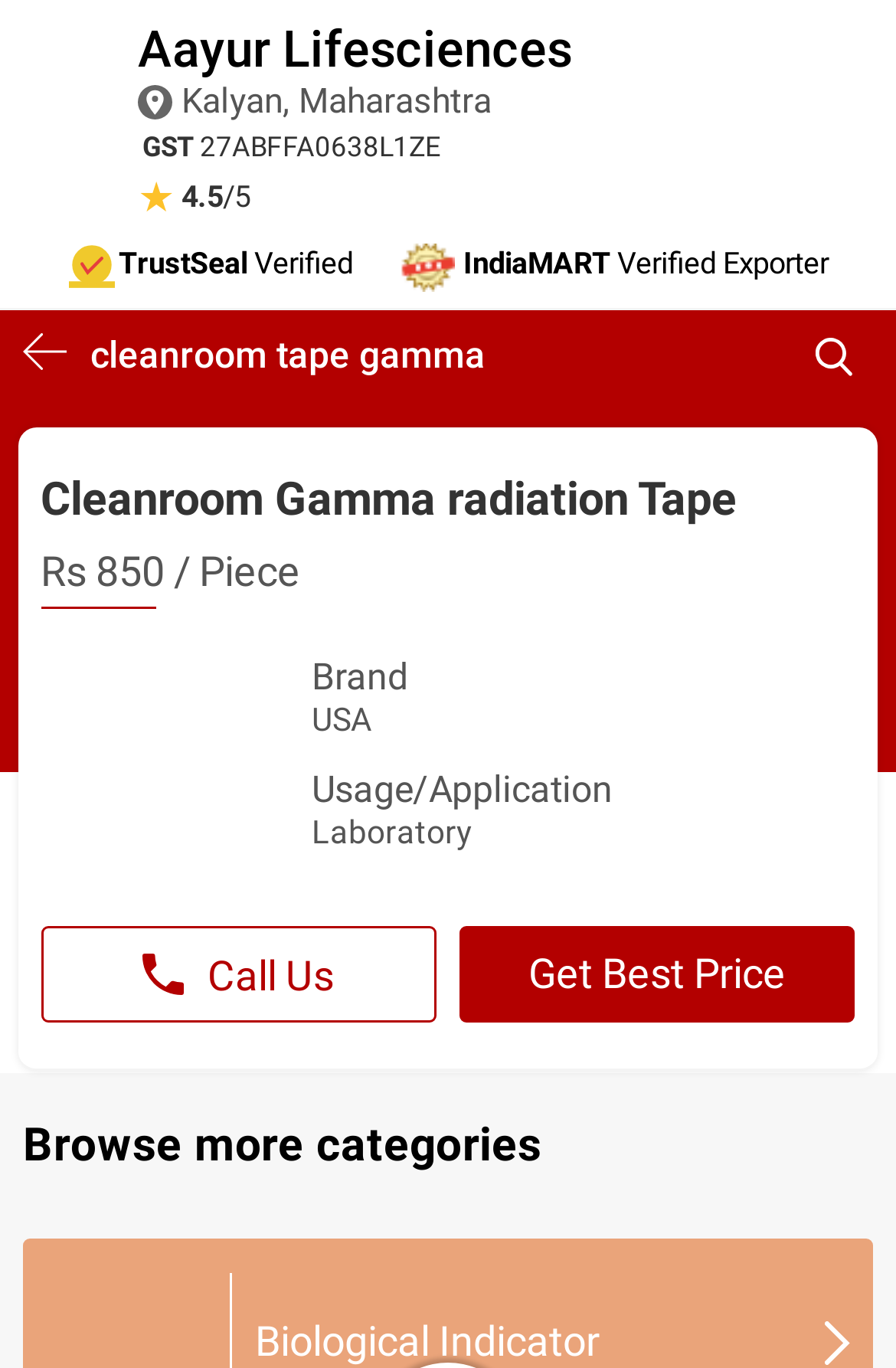What is the brand of the Cleanroom Gamma radiation Tape?
Based on the image, give a one-word or short phrase answer.

USA